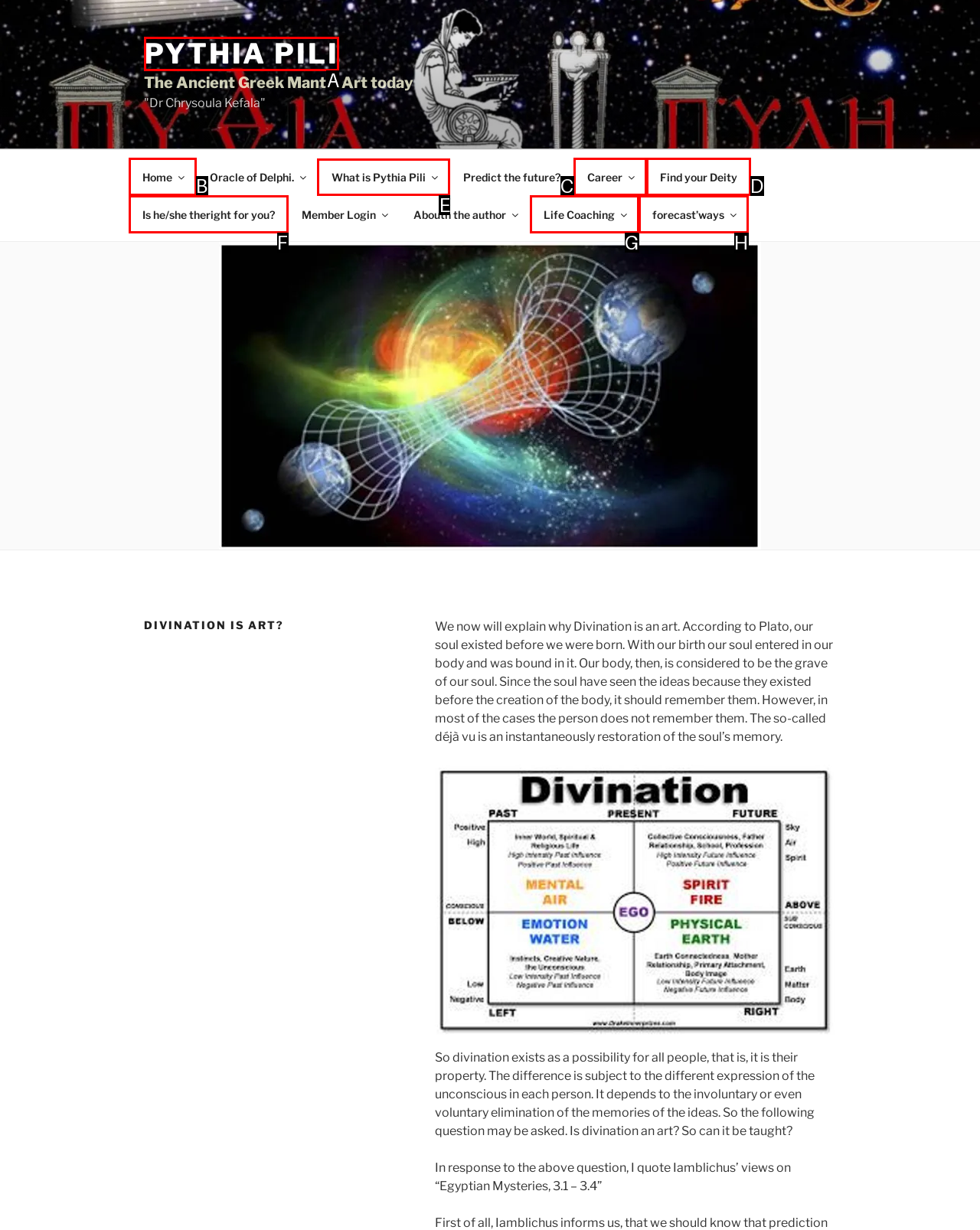To complete the task: Read about 'What is Pythia Pili', which option should I click? Answer with the appropriate letter from the provided choices.

E